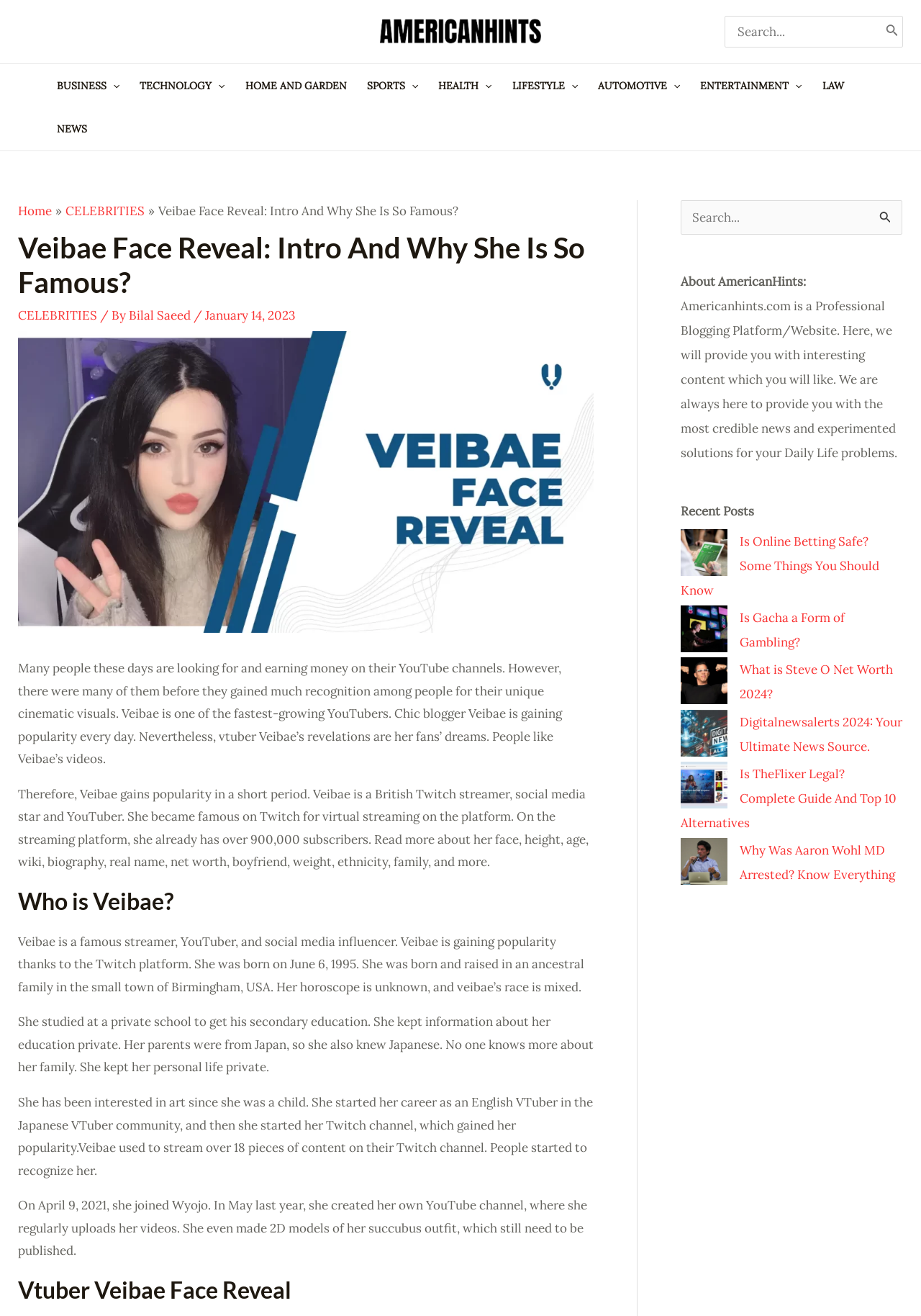Provide a one-word or one-phrase answer to the question:
What is Veibae's occupation?

YouTuber